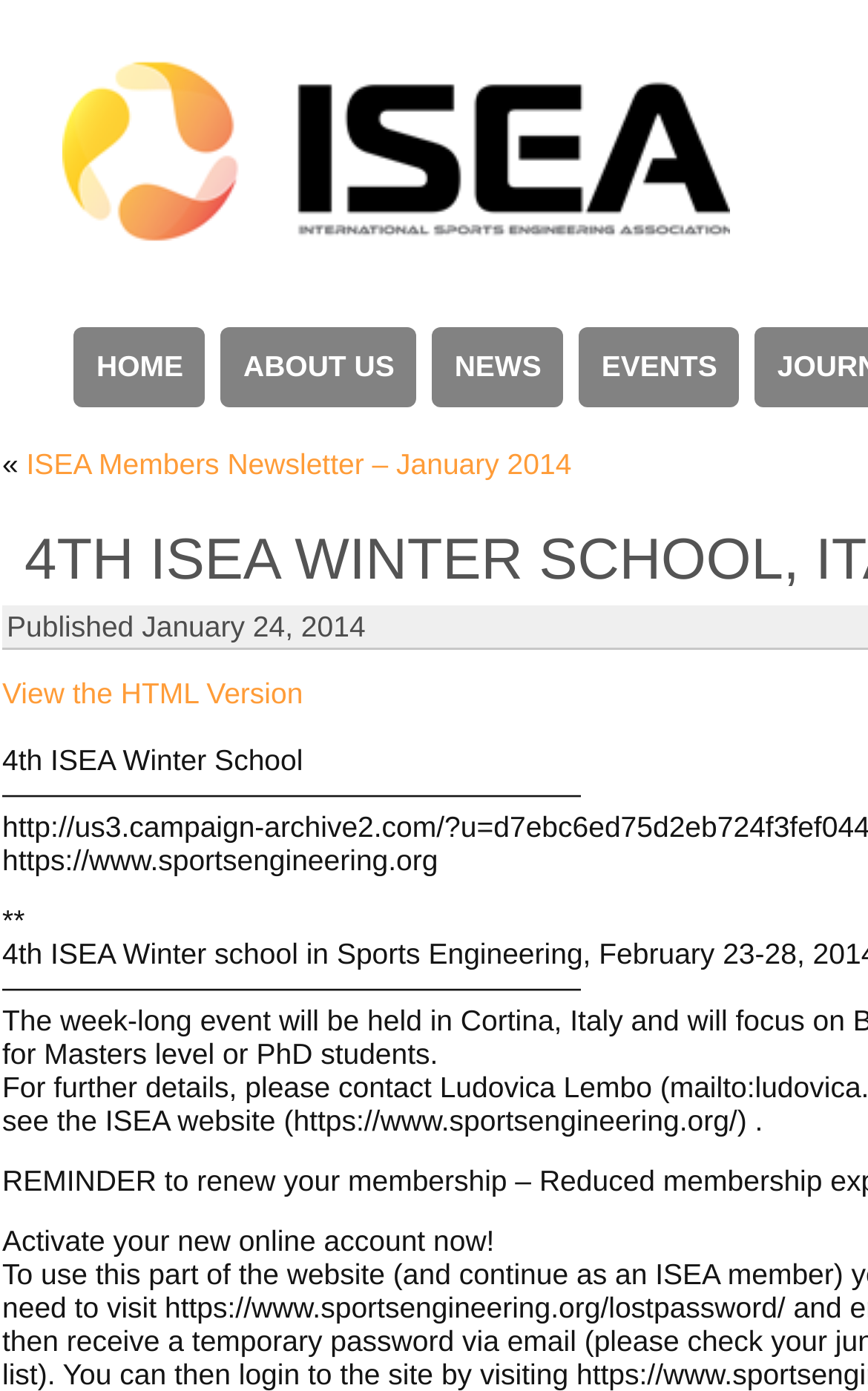What is the instruction given at the bottom of the page?
Answer the question with a single word or phrase by looking at the picture.

Activate your new online account now!